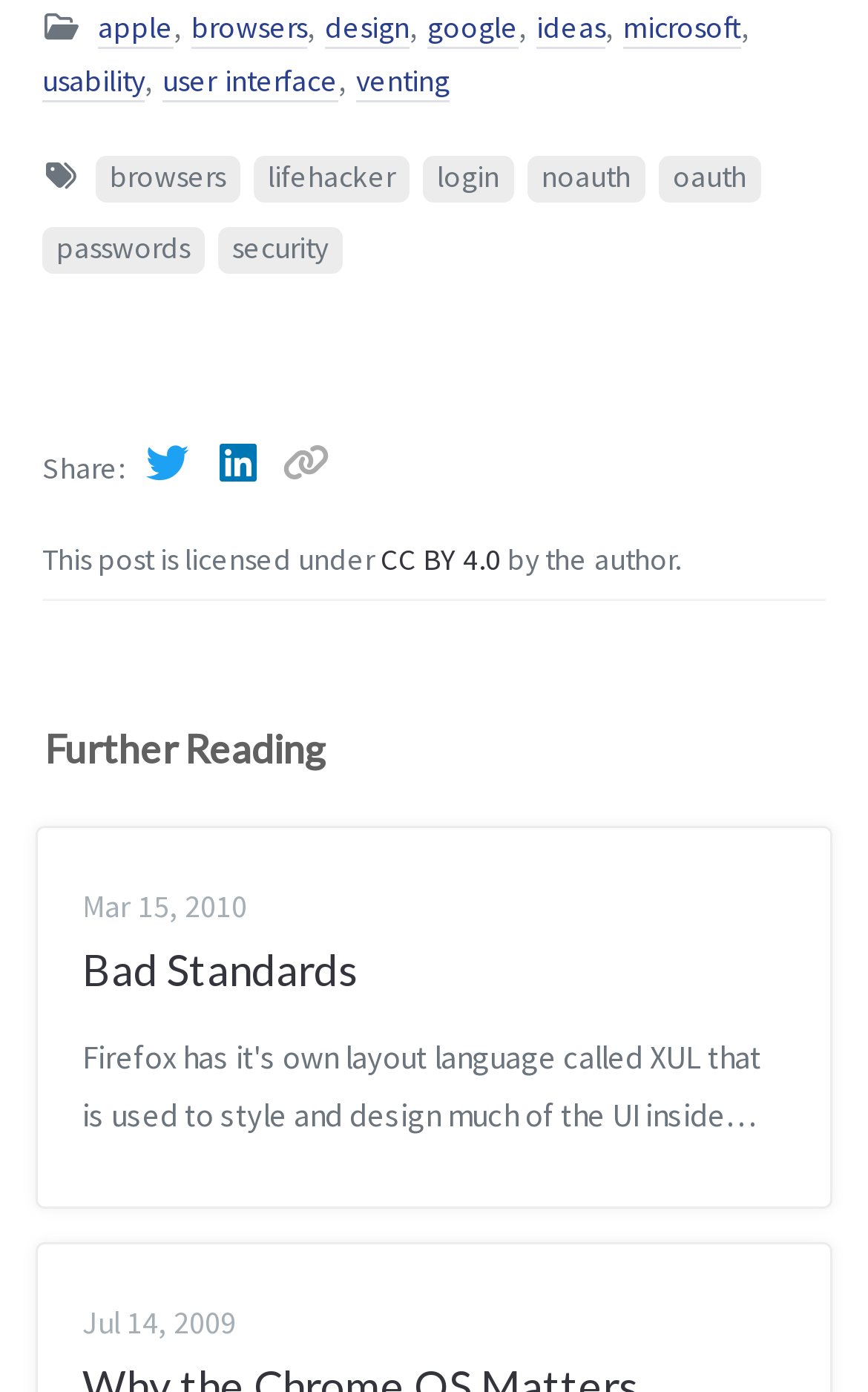Identify the bounding box coordinates for the element you need to click to achieve the following task: "check CC BY 4.0 license". The coordinates must be four float values ranging from 0 to 1, formatted as [left, top, right, bottom].

[0.438, 0.389, 0.585, 0.416]